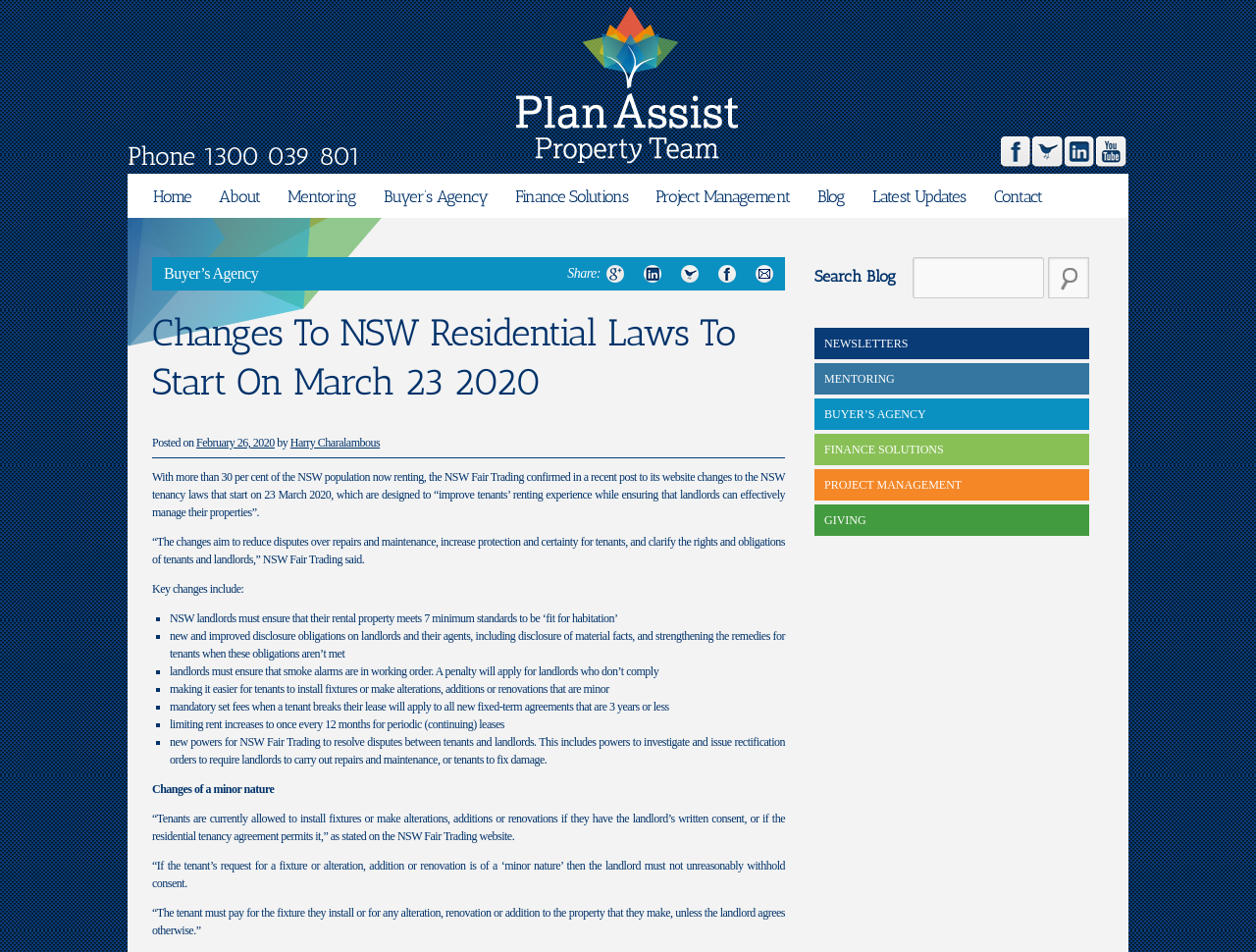Please answer the following question using a single word or phrase: What is the date when the NSW tenancy laws will start?

March 23 2020